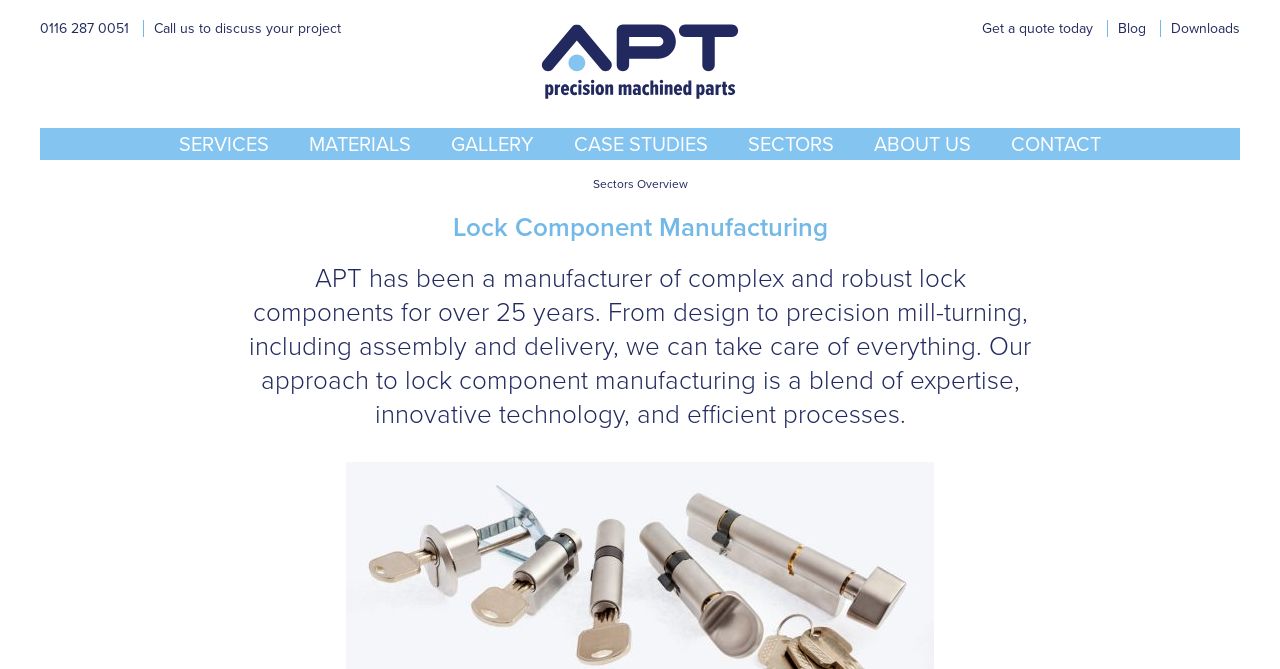Please locate the bounding box coordinates of the region I need to click to follow this instruction: "Get a quote today".

[0.767, 0.03, 0.854, 0.055]